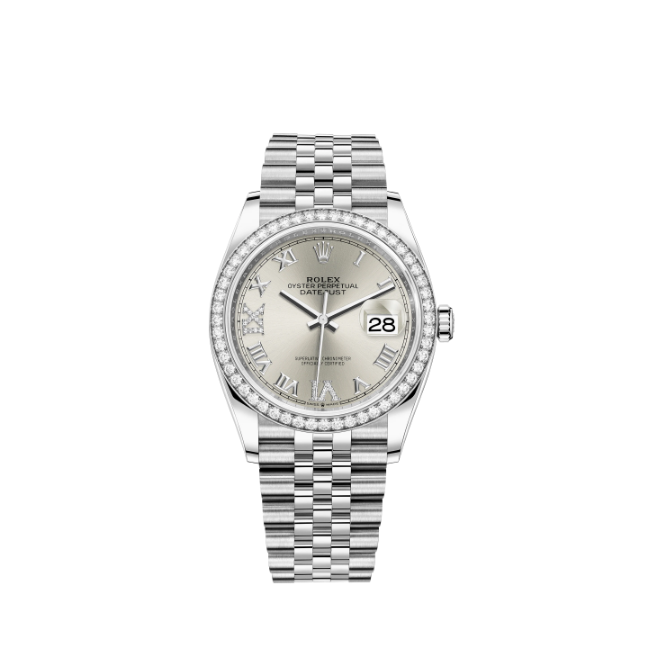Describe every aspect of the image in depth.

This image showcases a luxurious Rolex Oyster Perpetual Datejust watch, a quintessential piece of fine wristwear. The watch features a stunning silver dial adorned with prominent Roman numerals and a date display at the 3 o'clock position, encircled by a sparkling diamond bezel that adds a touch of elegance. The intricate metal bracelet is crafted for comfort and style, highlighting the craftsmanship that Rolex is renowned for. This model embodies sophistication and timelessness, making it an ideal choice for those who appreciate high-quality horology and classic design.